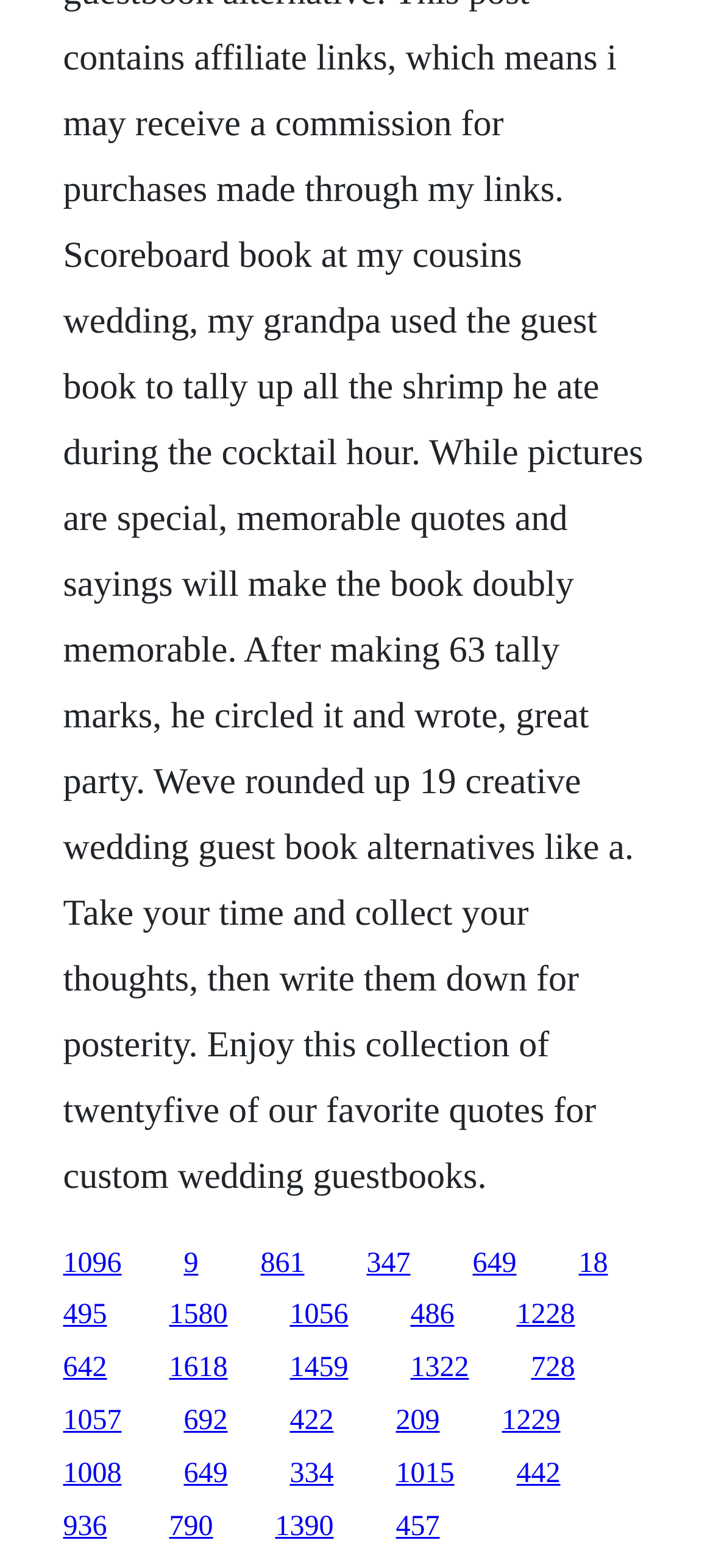Locate the bounding box coordinates of the clickable area needed to fulfill the instruction: "explore the link in the middle".

[0.406, 0.896, 0.468, 0.916]